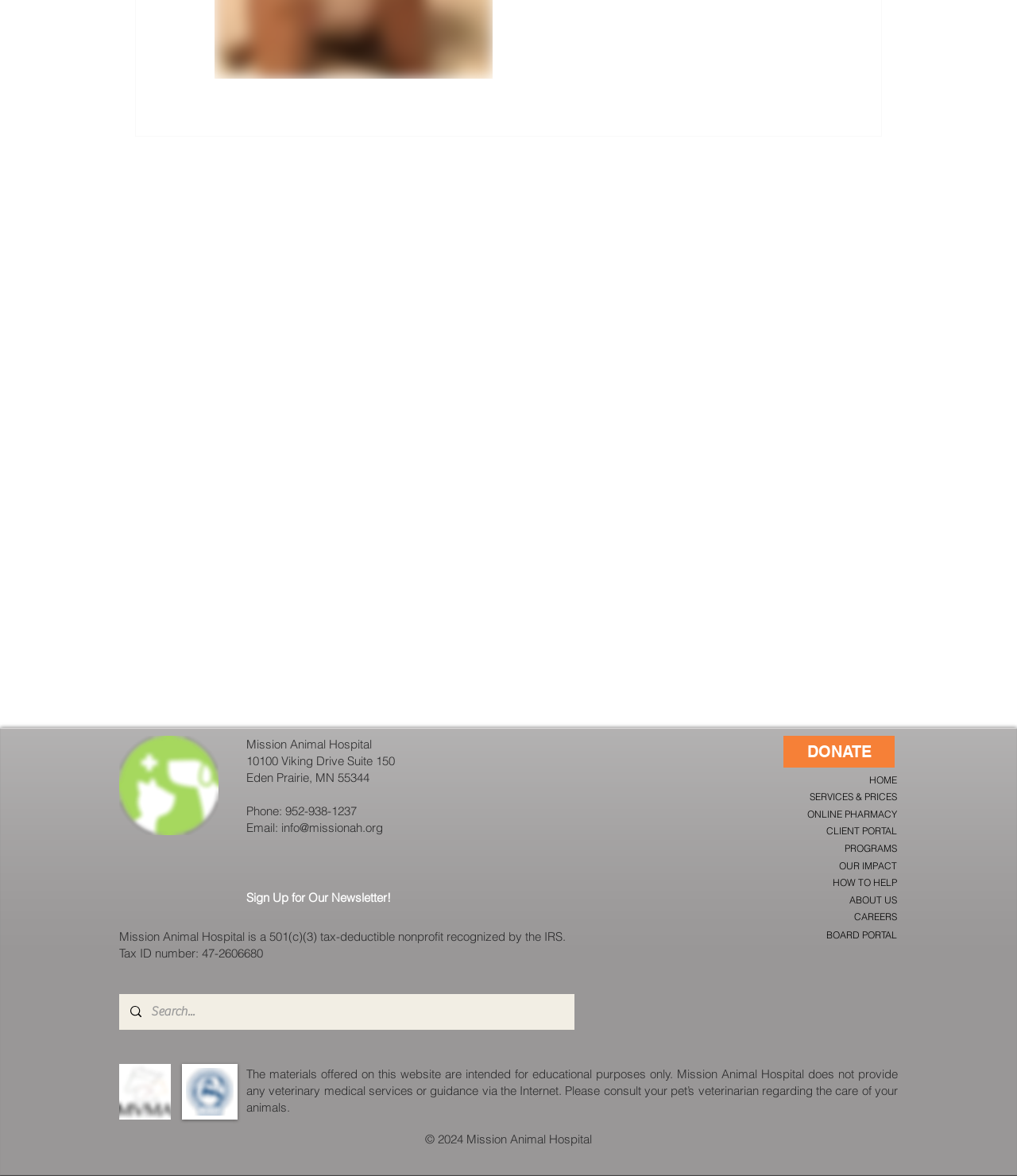Determine the bounding box coordinates for the clickable element required to fulfill the instruction: "Search for something". Provide the coordinates as four float numbers between 0 and 1, i.e., [left, top, right, bottom].

[0.117, 0.845, 0.565, 0.875]